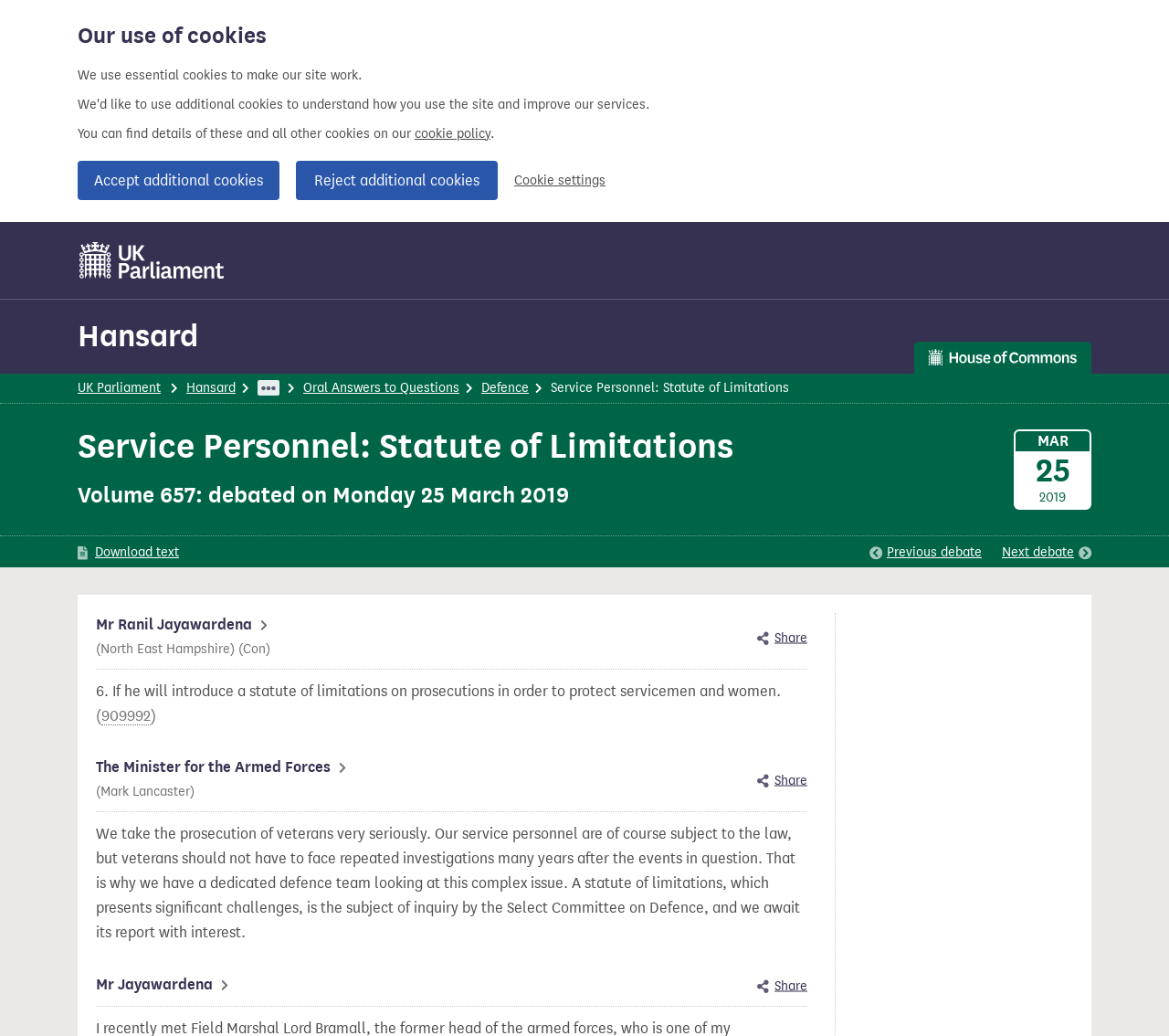What is the volume number of the debated topic?
Based on the image, give a concise answer in the form of a single word or short phrase.

657